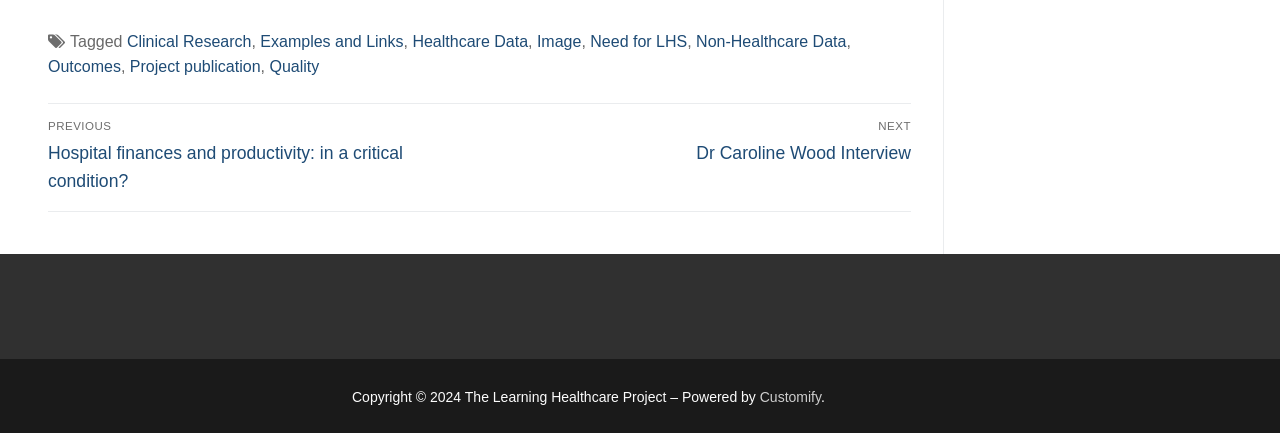Identify the bounding box coordinates of the clickable region required to complete the instruction: "Click on Clinical Research". The coordinates should be given as four float numbers within the range of 0 and 1, i.e., [left, top, right, bottom].

[0.099, 0.075, 0.196, 0.115]